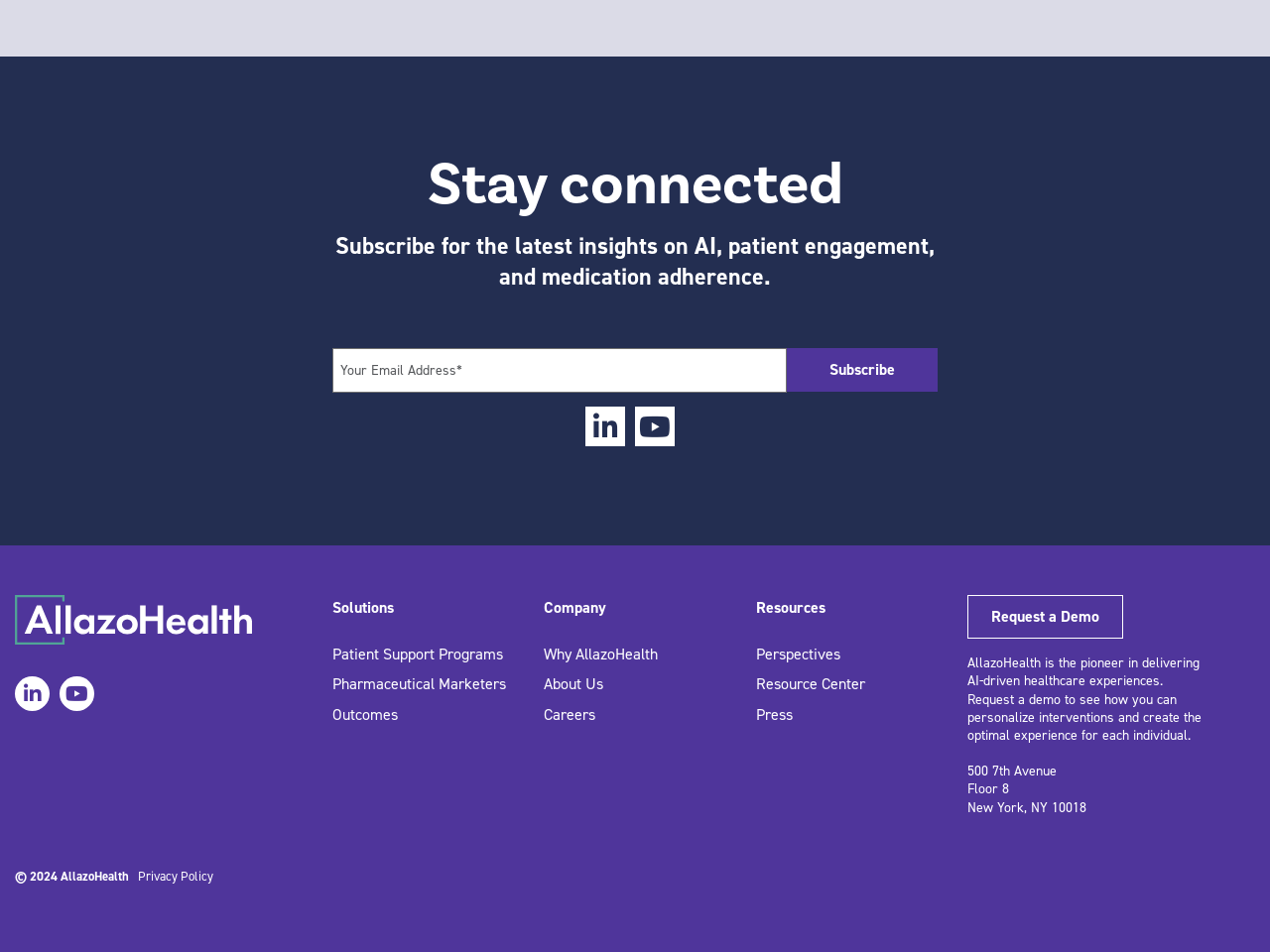Determine the bounding box coordinates of the target area to click to execute the following instruction: "Subscribe to the newsletter."

[0.262, 0.366, 0.619, 0.413]